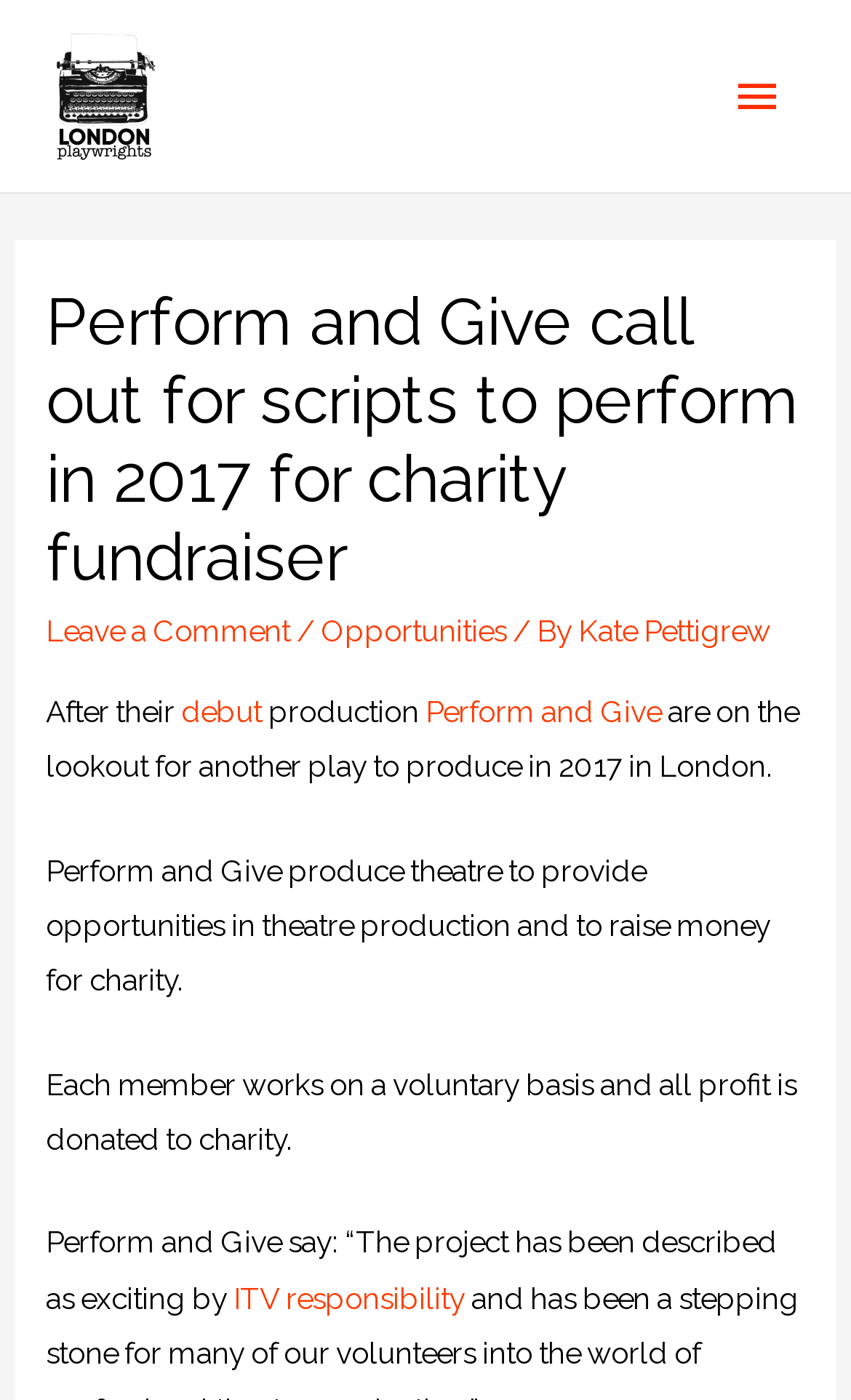Pinpoint the bounding box coordinates of the element you need to click to execute the following instruction: "Read more about ITV responsibility". The bounding box should be represented by four float numbers between 0 and 1, in the format [left, top, right, bottom].

[0.274, 0.915, 0.546, 0.94]